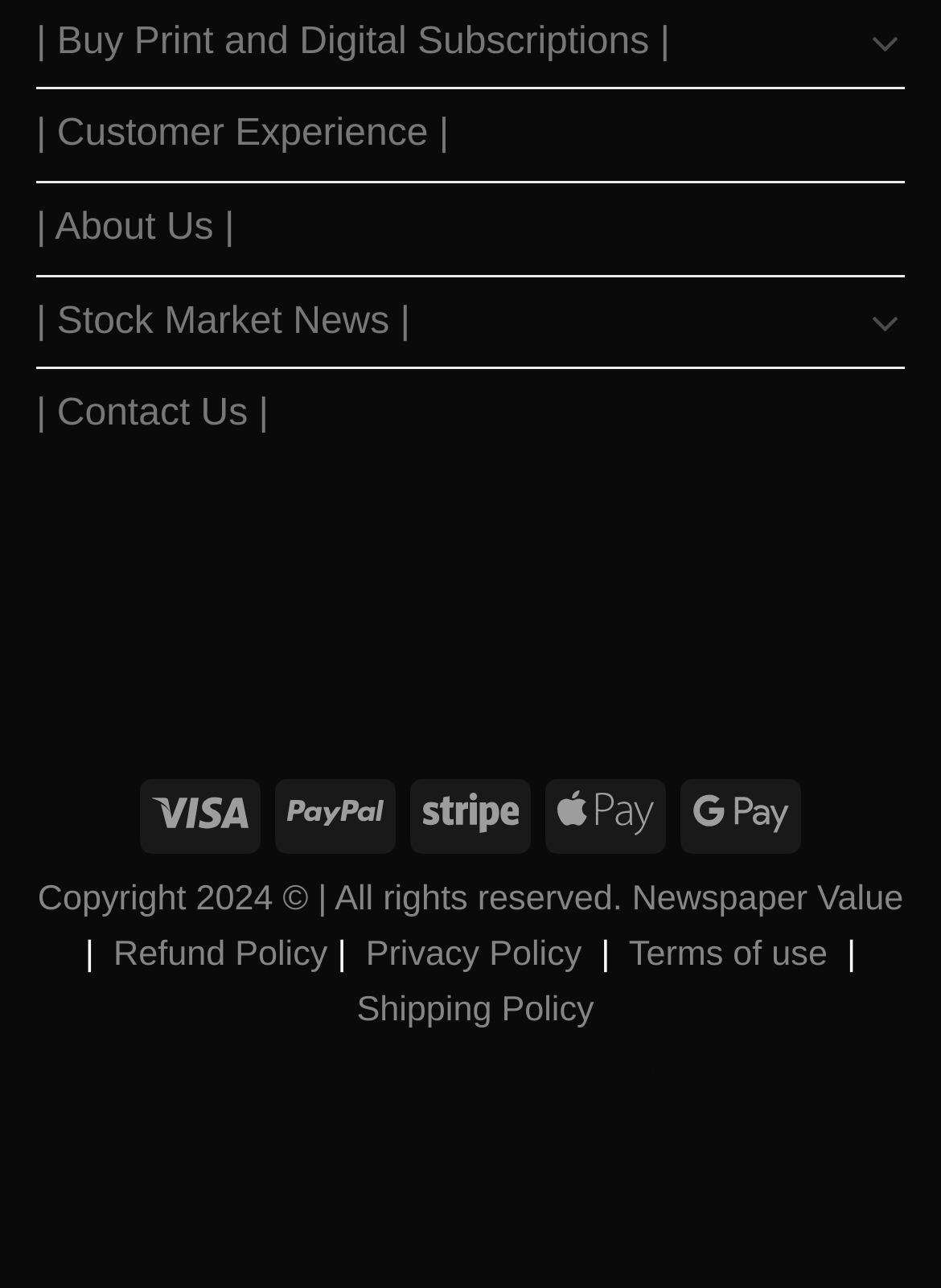Determine the bounding box coordinates of the UI element that matches the following description: "X (Twitter)". The coordinates should be four float numbers between 0 and 1 in the format [left, top, right, bottom].

None